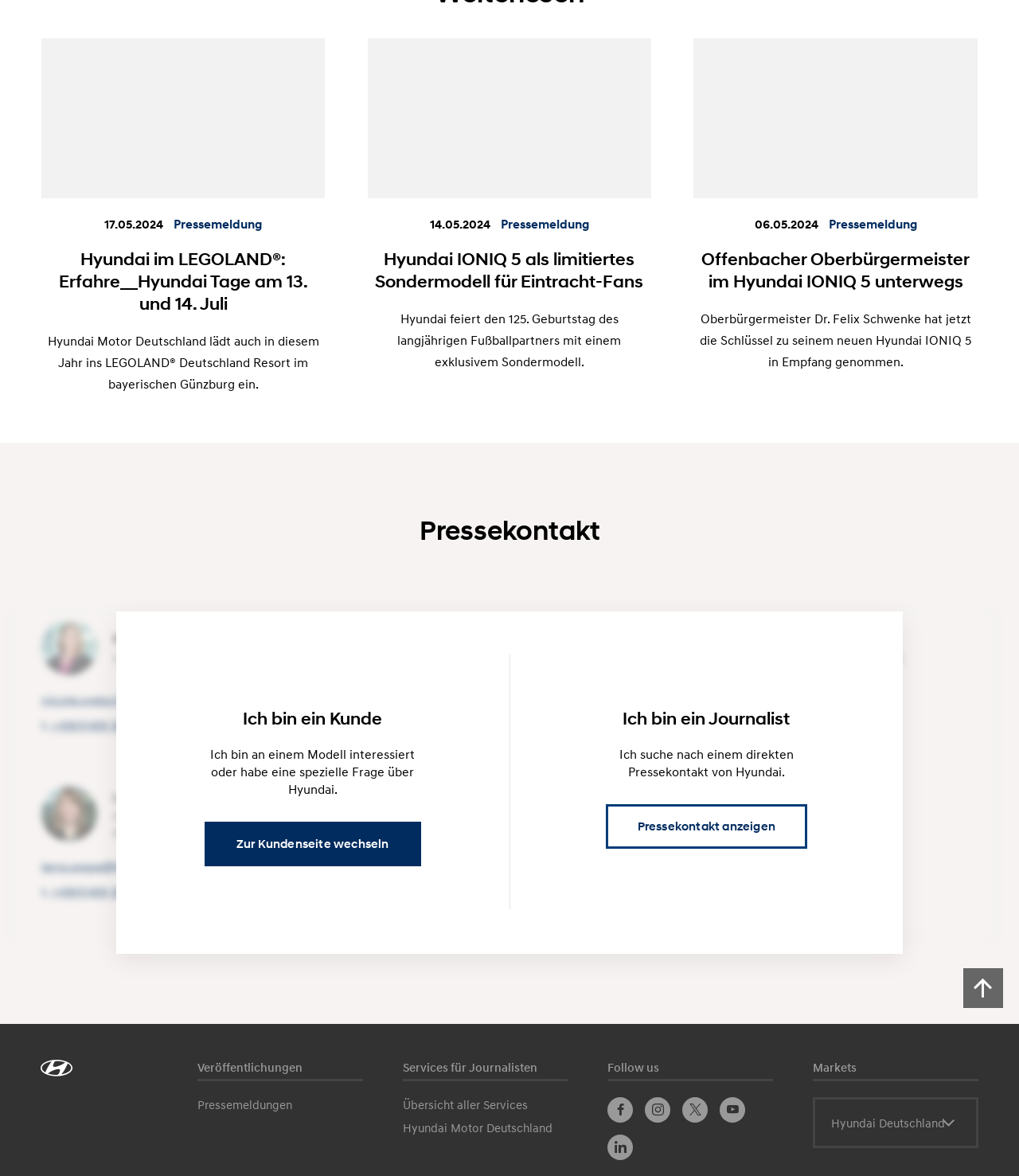Locate the bounding box coordinates of the clickable element to fulfill the following instruction: "Show press contact". Provide the coordinates as four float numbers between 0 and 1 in the format [left, top, right, bottom].

[0.594, 0.684, 0.792, 0.722]